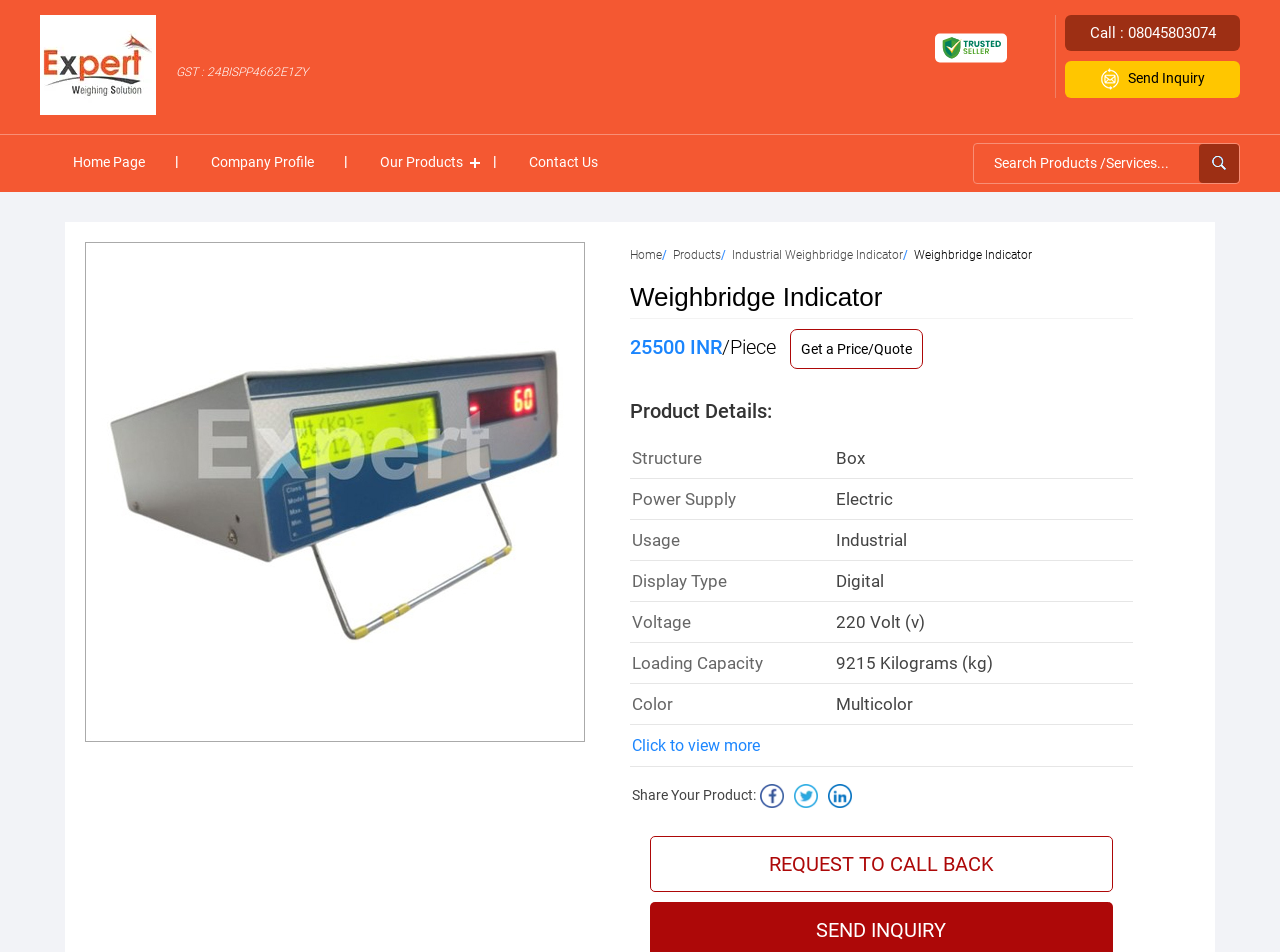What is the structure type of the Weighbridge Indicator? Please answer the question using a single word or phrase based on the image.

Box